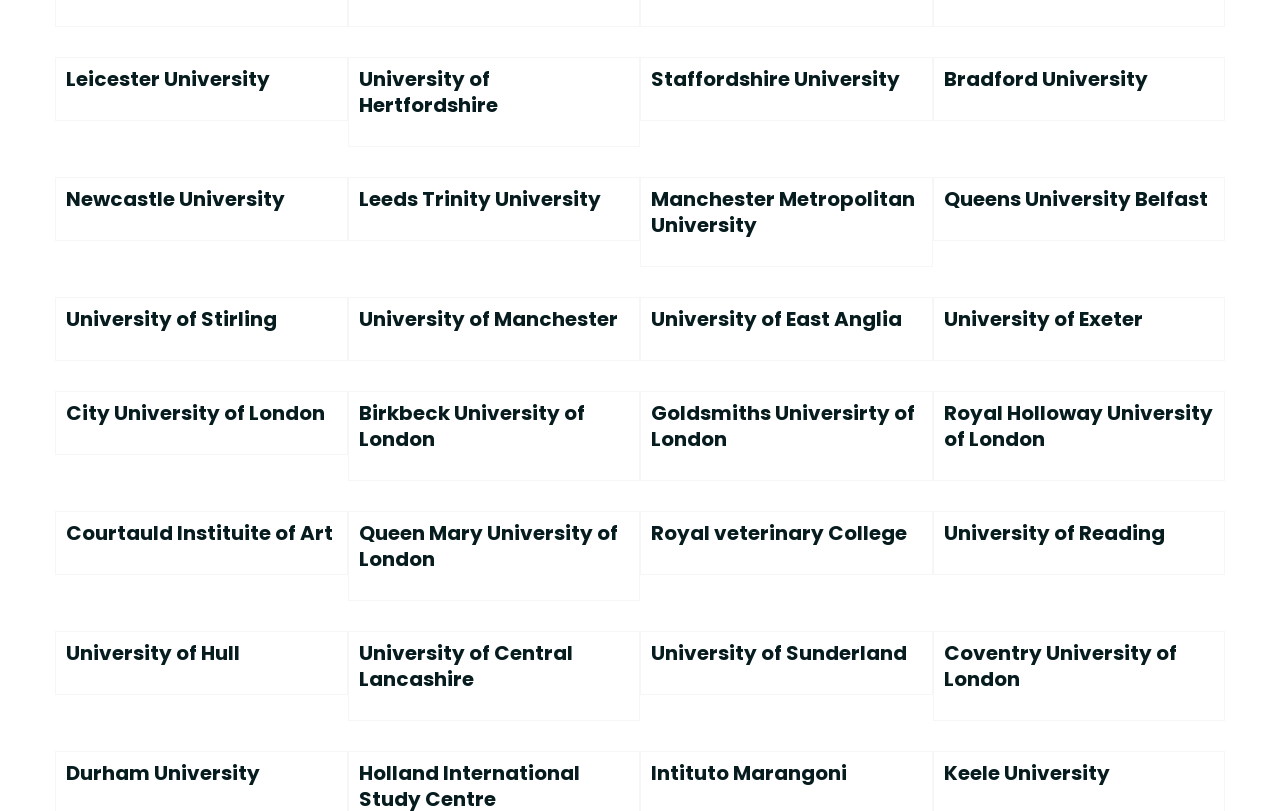Find the bounding box of the UI element described as: "Leicester University". The bounding box coordinates should be given as four float values between 0 and 1, i.e., [left, top, right, bottom].

[0.052, 0.08, 0.211, 0.114]